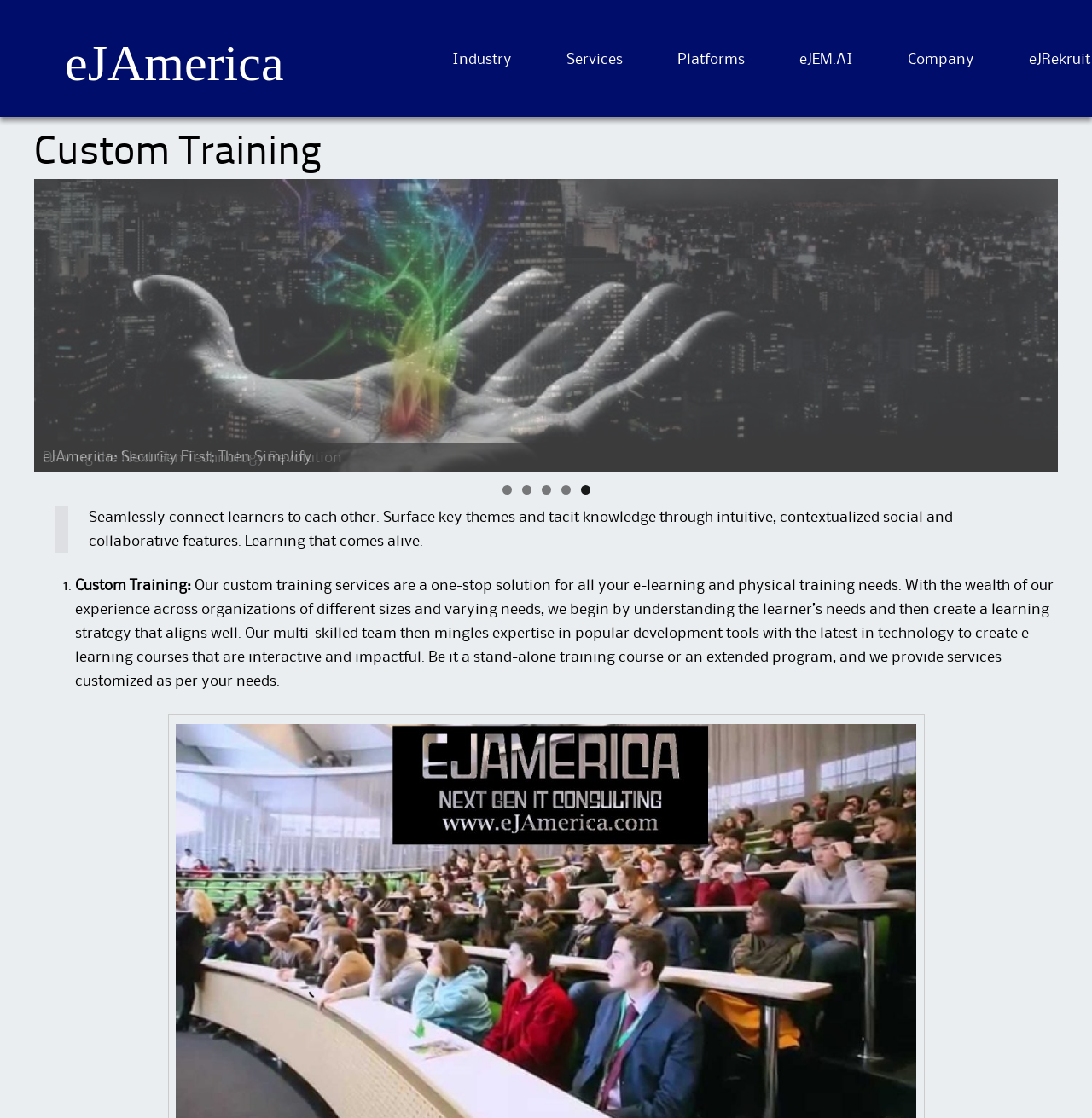Please find the bounding box coordinates of the element that must be clicked to perform the given instruction: "View the Center of Excellence in Emerging Technologies image". The coordinates should be four float numbers from 0 to 1, i.e., [left, top, right, bottom].

[0.031, 0.16, 0.969, 0.42]